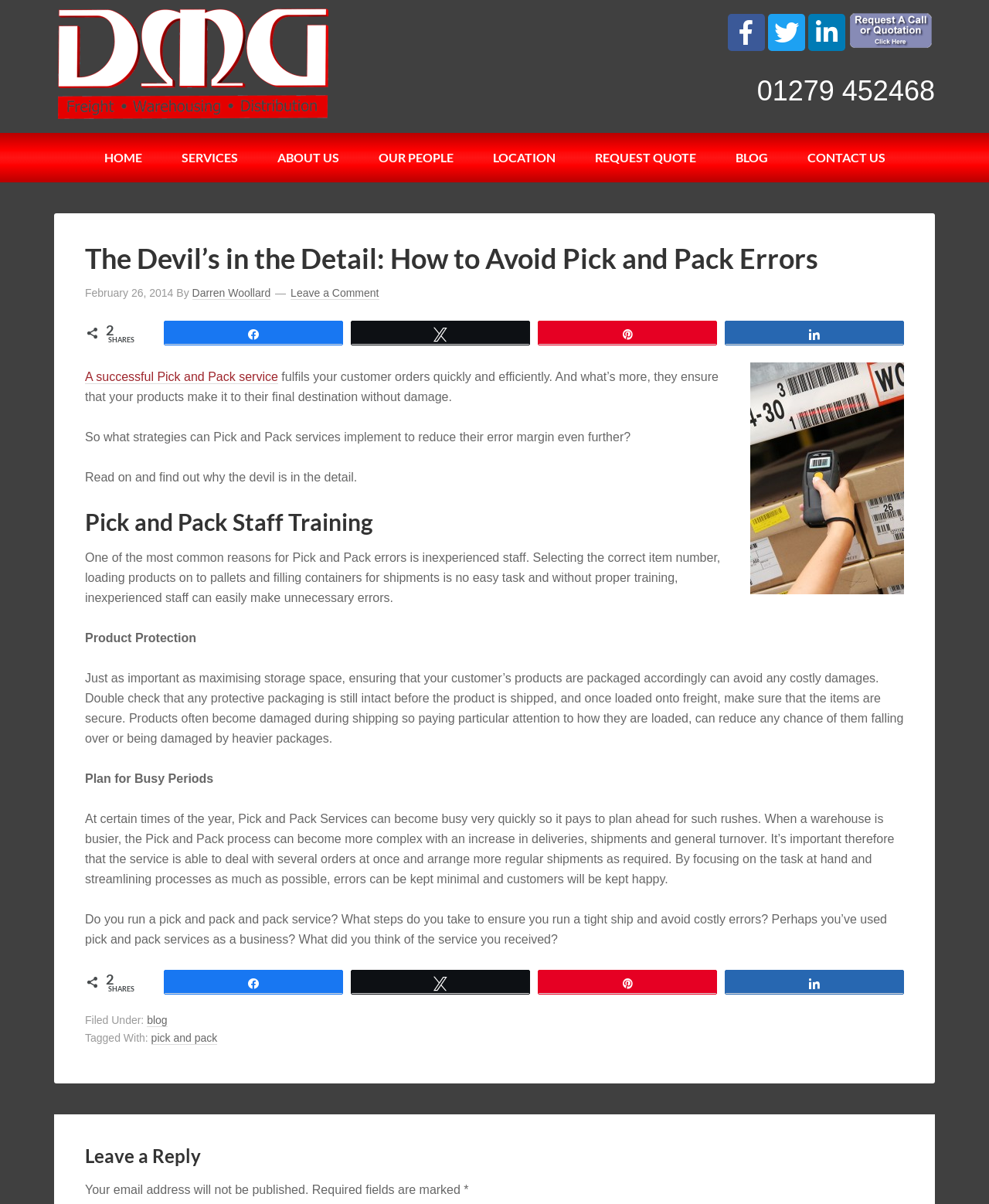Show me the bounding box coordinates of the clickable region to achieve the task as per the instruction: "Go to the SERVICES page".

[0.164, 0.11, 0.259, 0.151]